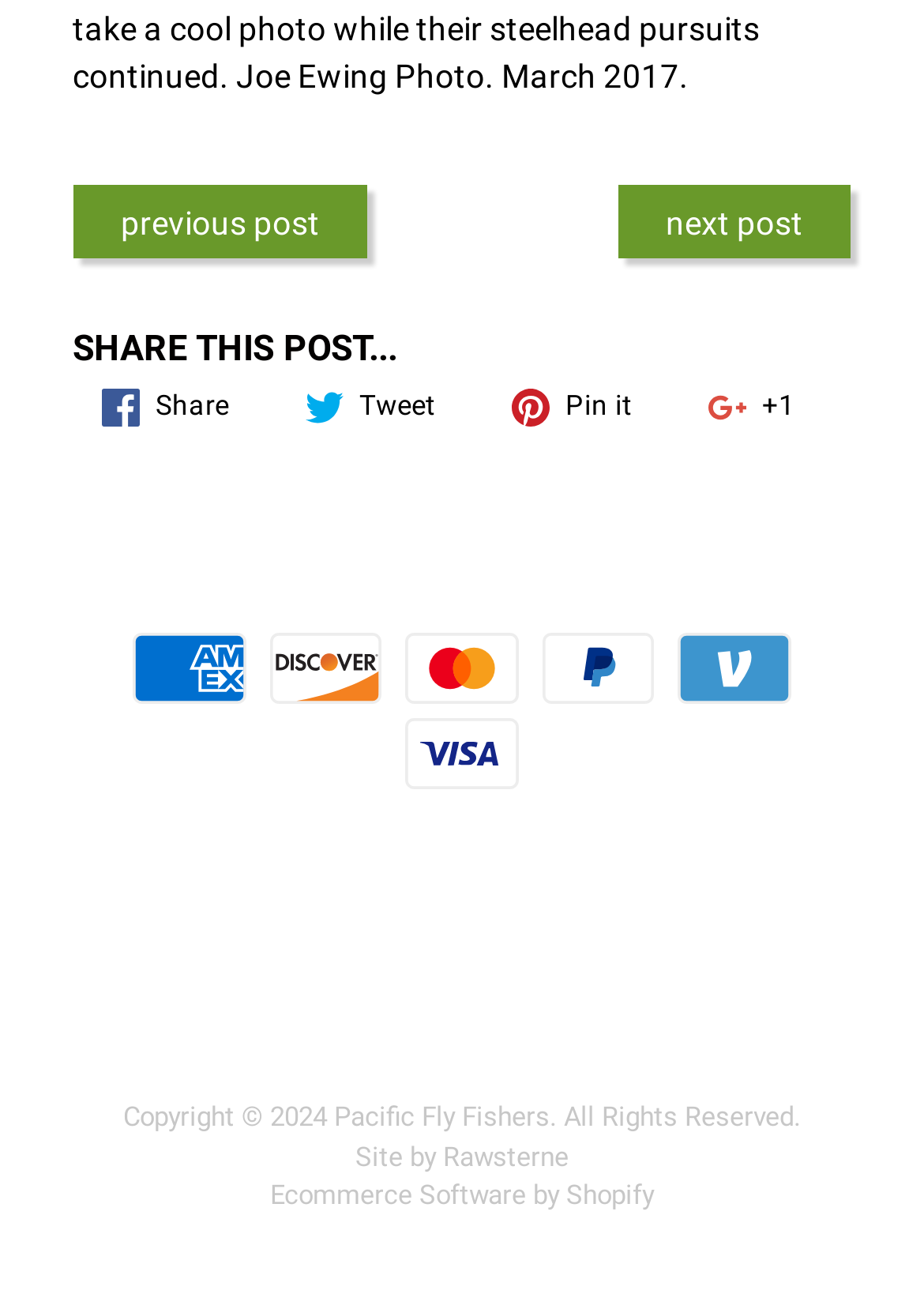What payment methods are accepted?
Utilize the image to construct a detailed and well-explained answer.

I can see a row of images representing different payment methods, including American Express, Discover, Master, PayPal, Venmo, and Visa, which suggests that these payment methods are accepted on this website.